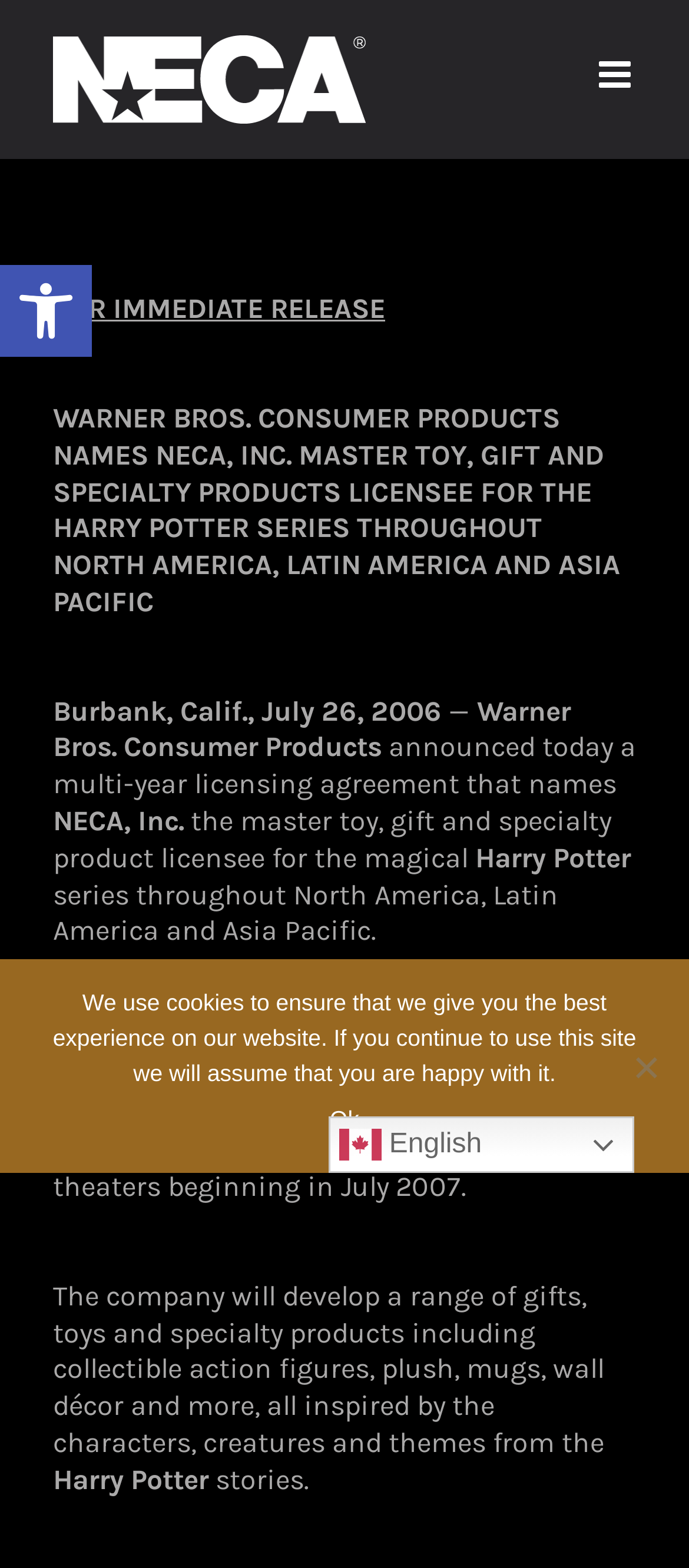Given the content of the image, can you provide a detailed answer to the question?
What is the name of the latest Harry Potter feature film installment?

I found this answer by reading the text in the 'Page Title Bar' region, specifically the sentence 'New product is set to roll out in conjunction with Warner Bros. Pictures’ latest Harry Potter feature film installment...'.